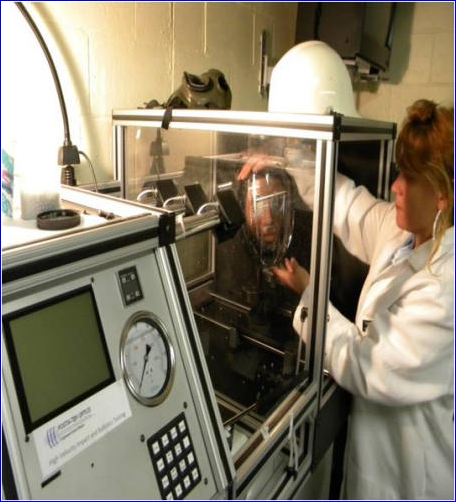Examine the image carefully and respond to the question with a detailed answer: 
What is inside the transparent enclosure?

The transparent enclosure in the image contains a testing device that resembles a headform or ballistic dummy, which is used to evaluate the effectiveness of protective gear, such as helmets or other personal protective equipment.